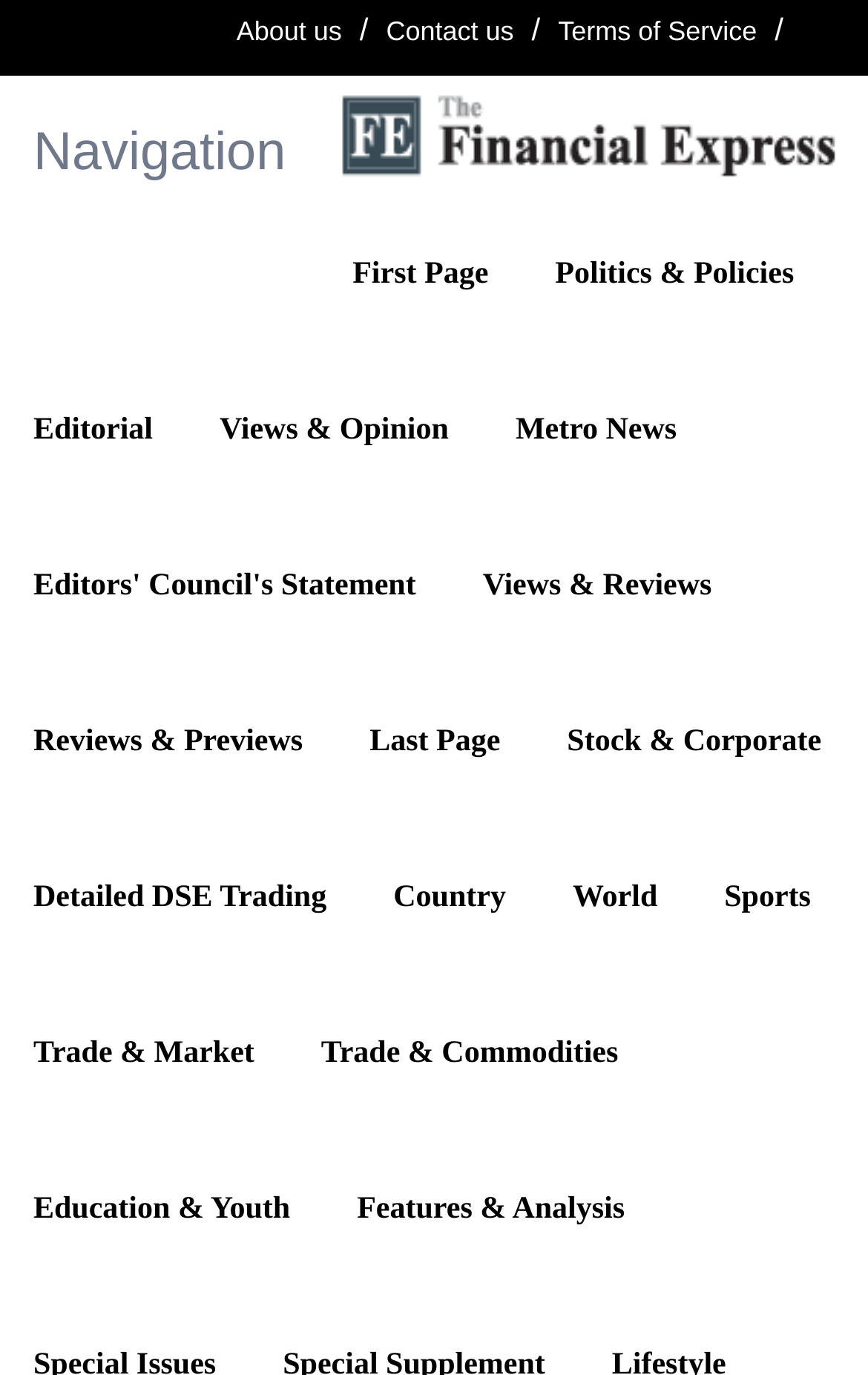How many categories are there on the webpage?
Refer to the image and give a detailed answer to the question.

I identified the distinct categories on the webpage, which are 'Navigation', 'Politics & Policies', 'Editorial', 'Views & Opinion', 'Metro News', 'Trade & Market', 'Country', 'World', 'Sports', and 'Education & Youth', totaling 10 categories.